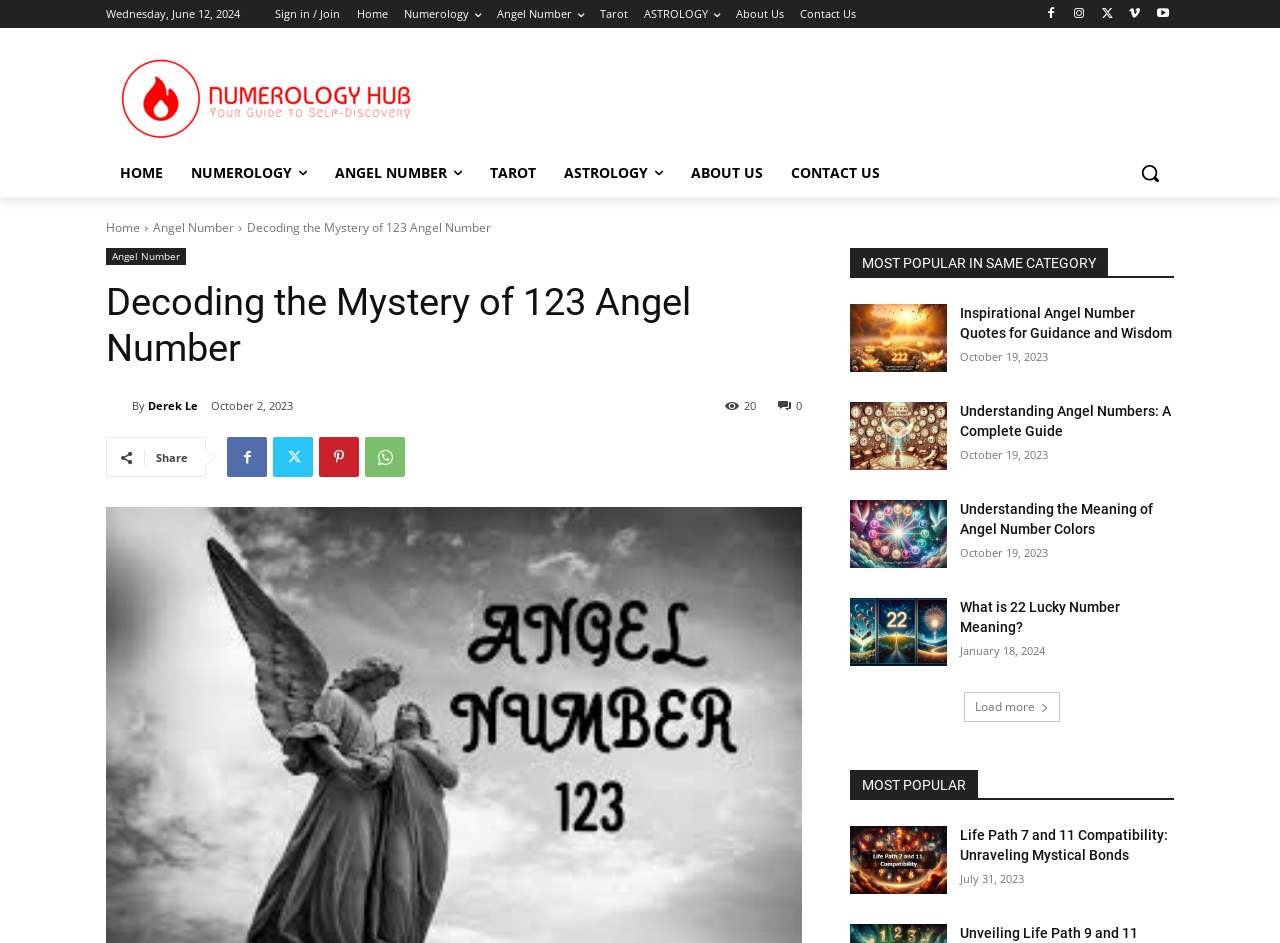Please identify the bounding box coordinates of the clickable region that I should interact with to perform the following instruction: "Search for something". The coordinates should be expressed as four float numbers between 0 and 1, i.e., [left, top, right, bottom].

[0.88, 0.158, 0.917, 0.209]